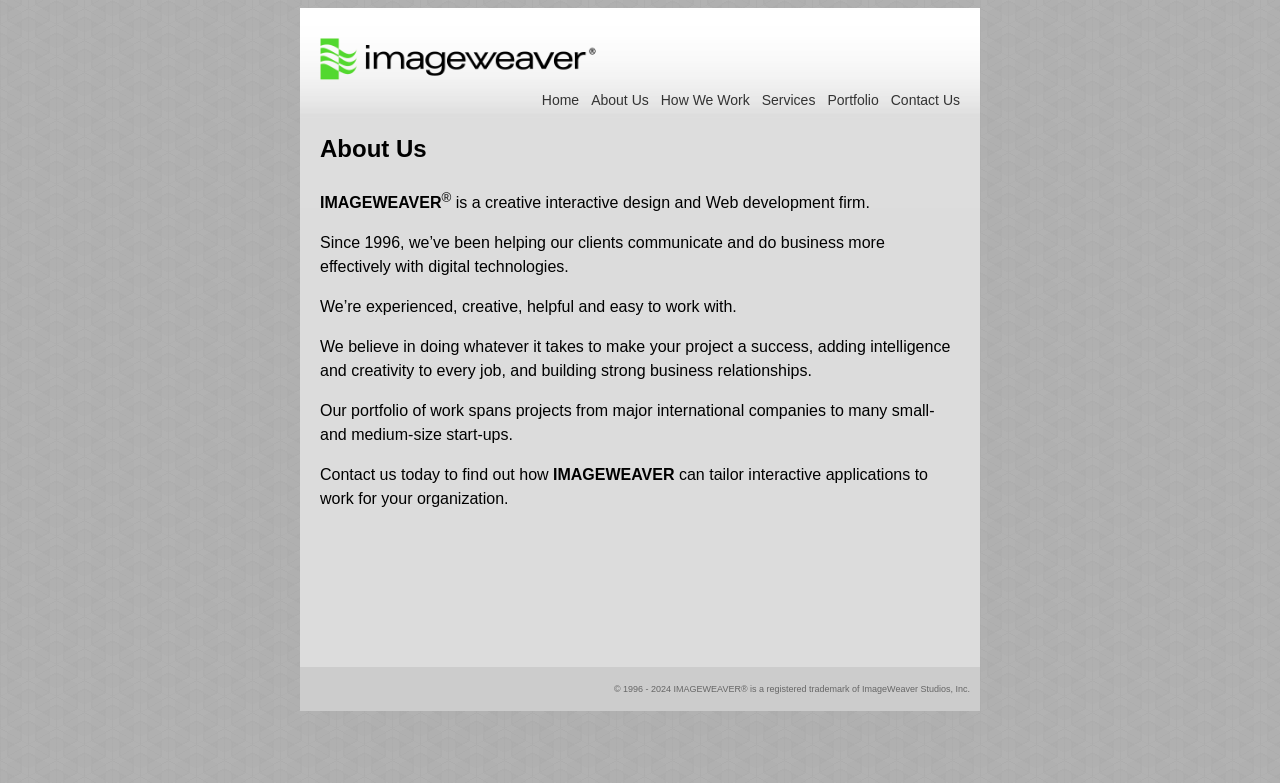Use the information in the screenshot to answer the question comprehensively: How long has ImageWeaver been helping clients?

The webpage mentions 'Since 1996, we’ve been helping our clients communicate and do business more effectively with digital technologies.' in one of its StaticText elements, indicating that ImageWeaver has been helping clients for over 25 years.